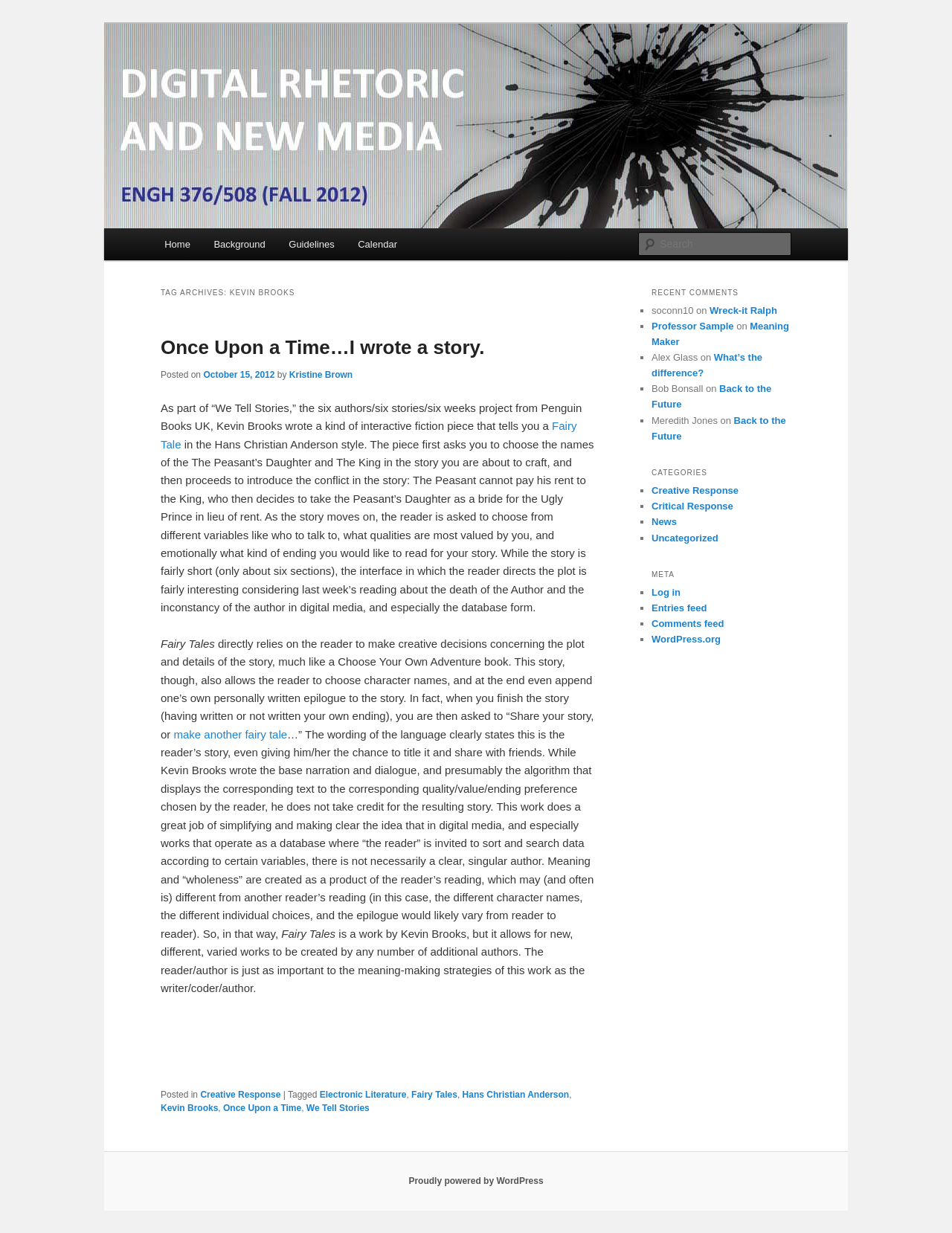Can you find the bounding box coordinates of the area I should click to execute the following instruction: "Search"?

[0.671, 0.188, 0.831, 0.207]